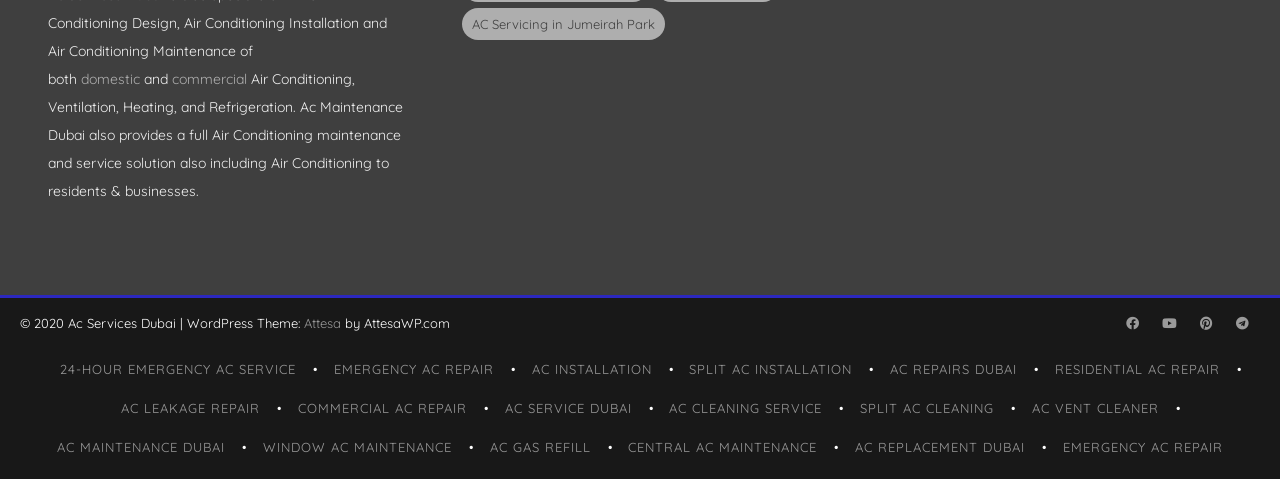Determine the bounding box coordinates of the region to click in order to accomplish the following instruction: "Click on domestic link". Provide the coordinates as four float numbers between 0 and 1, specifically [left, top, right, bottom].

[0.063, 0.145, 0.109, 0.183]